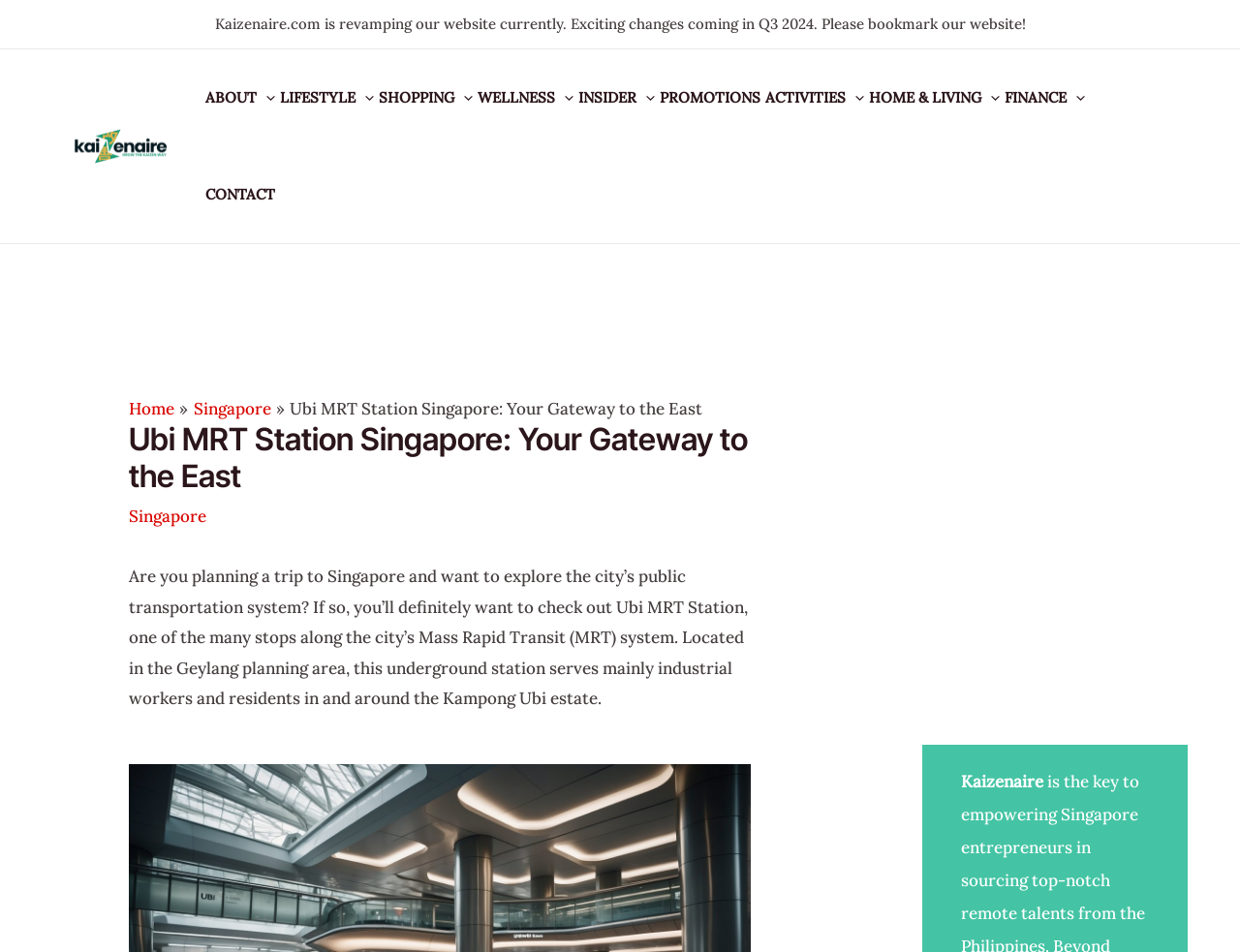Identify the main heading of the webpage and provide its text content.

Ubi MRT Station Singapore: Your Gateway to the East